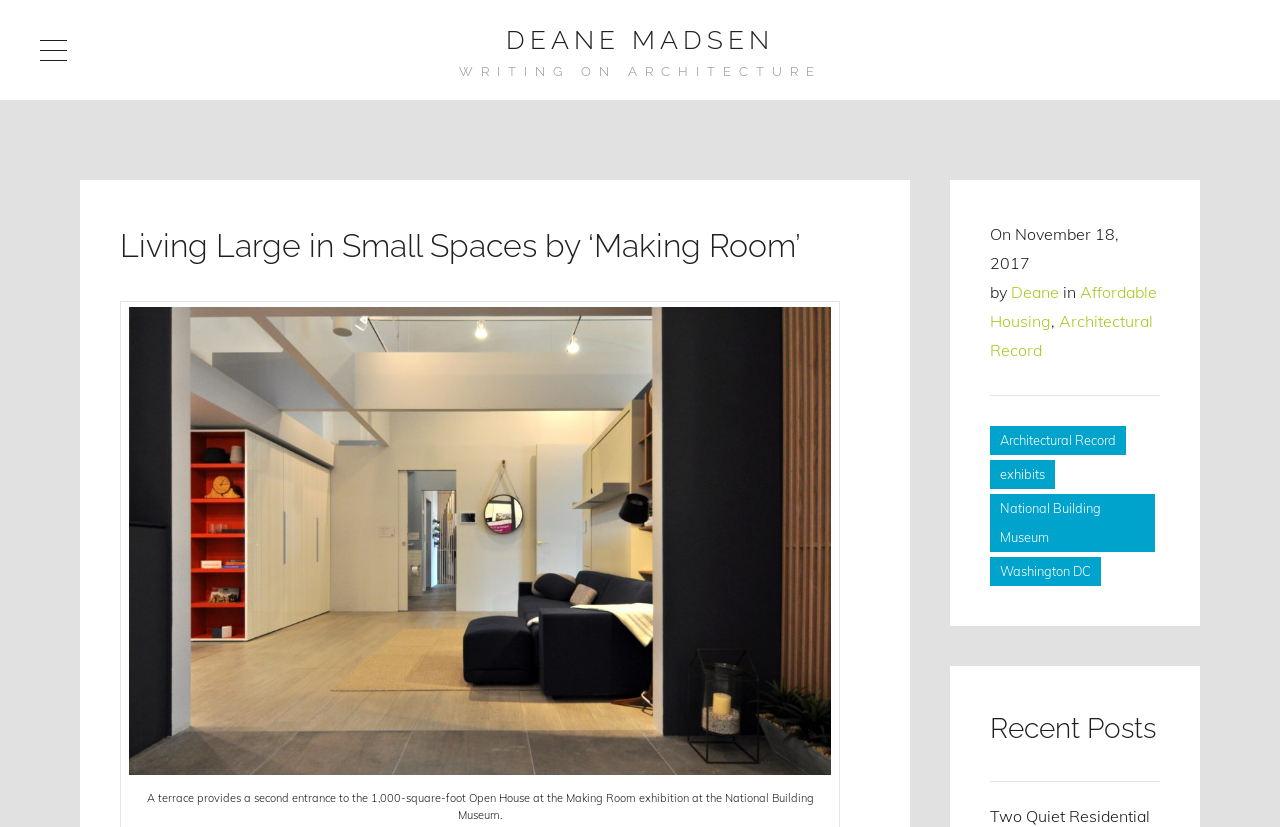Please identify the bounding box coordinates of the element I need to click to follow this instruction: "read the article about Making Room".

[0.094, 0.266, 0.68, 0.328]